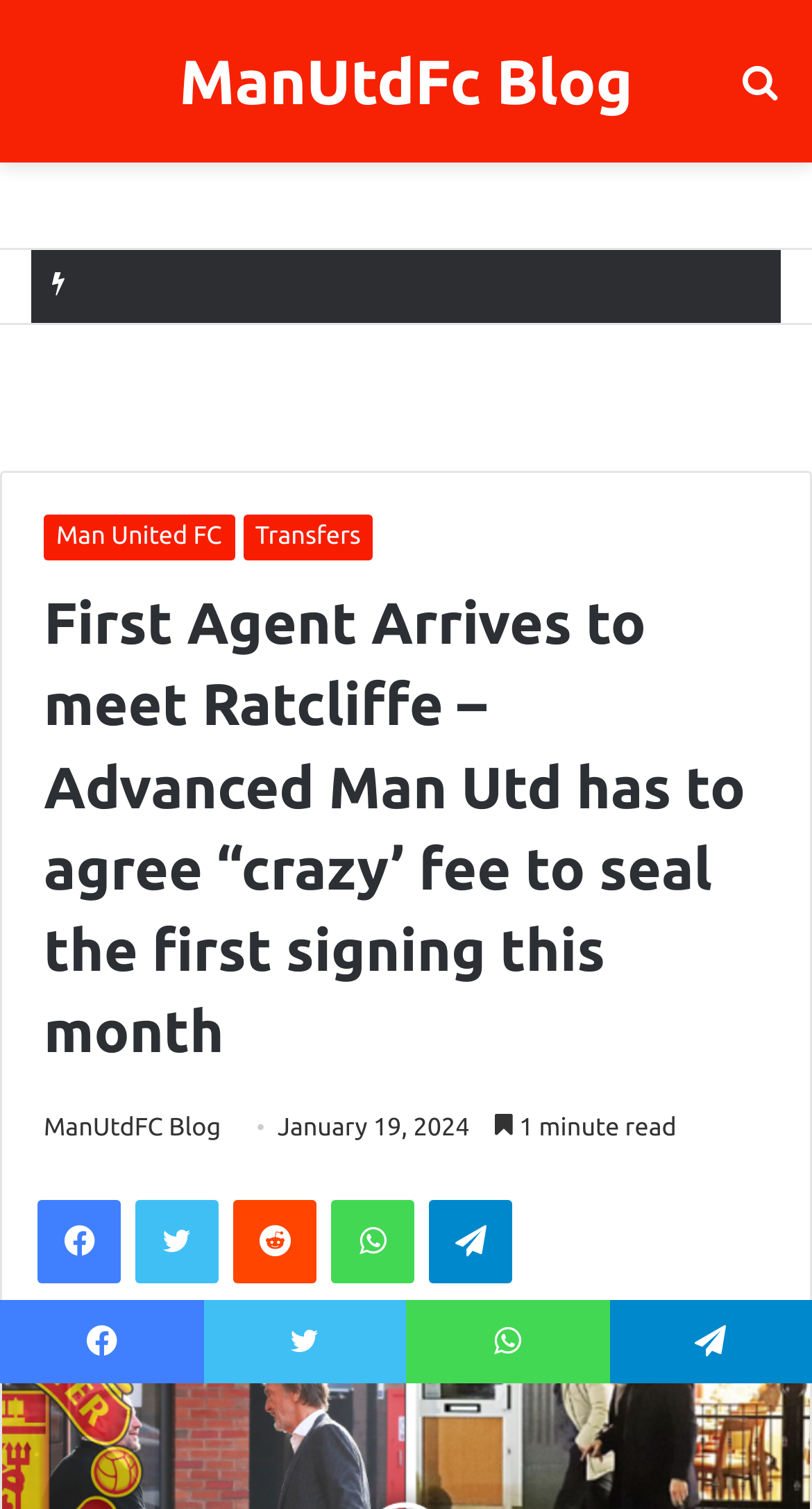Please specify the coordinates of the bounding box for the element that should be clicked to carry out this instruction: "Search for something". The coordinates must be four float numbers between 0 and 1, formatted as [left, top, right, bottom].

[0.91, 0.033, 0.962, 0.095]